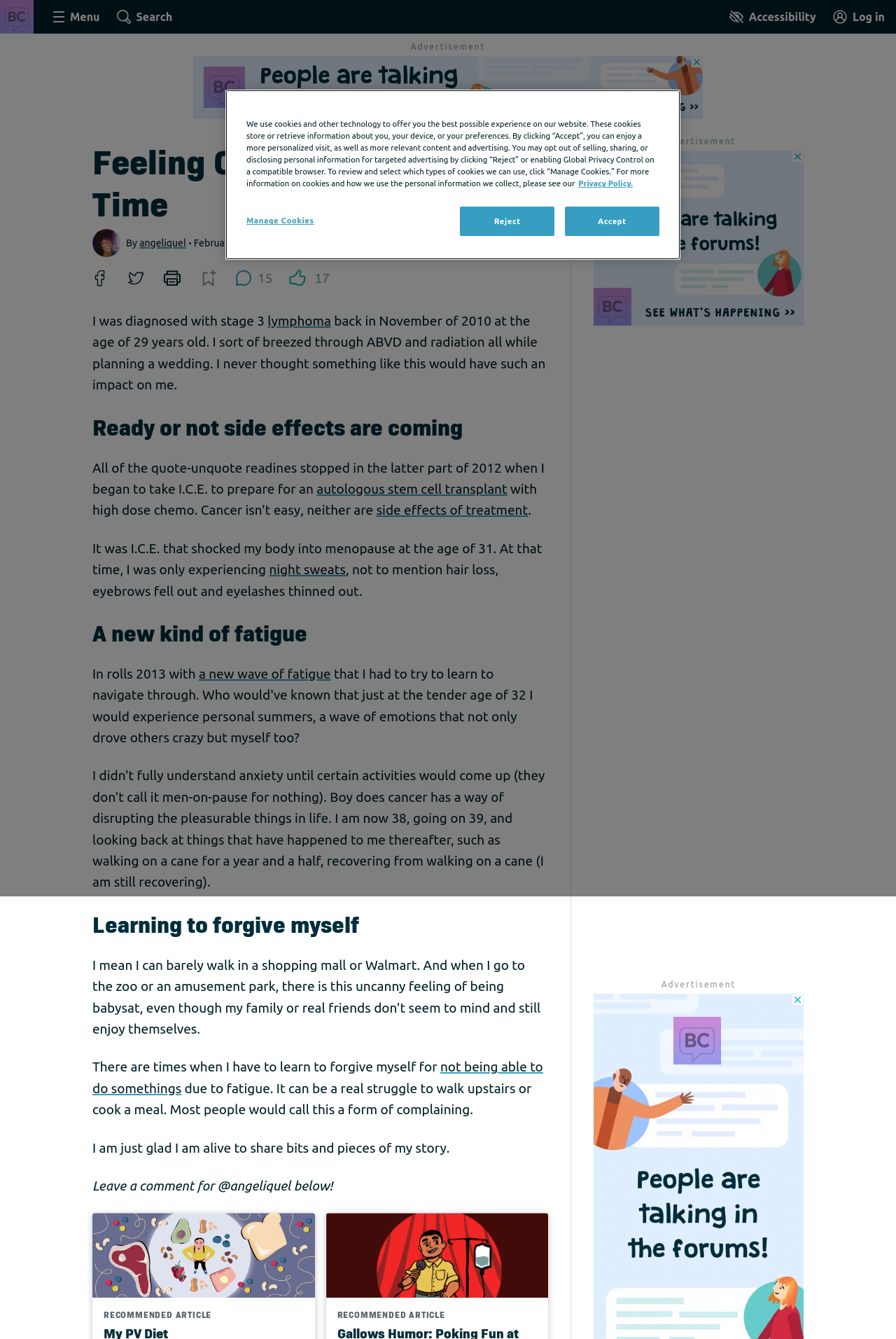Provide the bounding box coordinates of the area you need to click to execute the following instruction: "Click the share to Facebook link".

[0.094, 0.196, 0.128, 0.219]